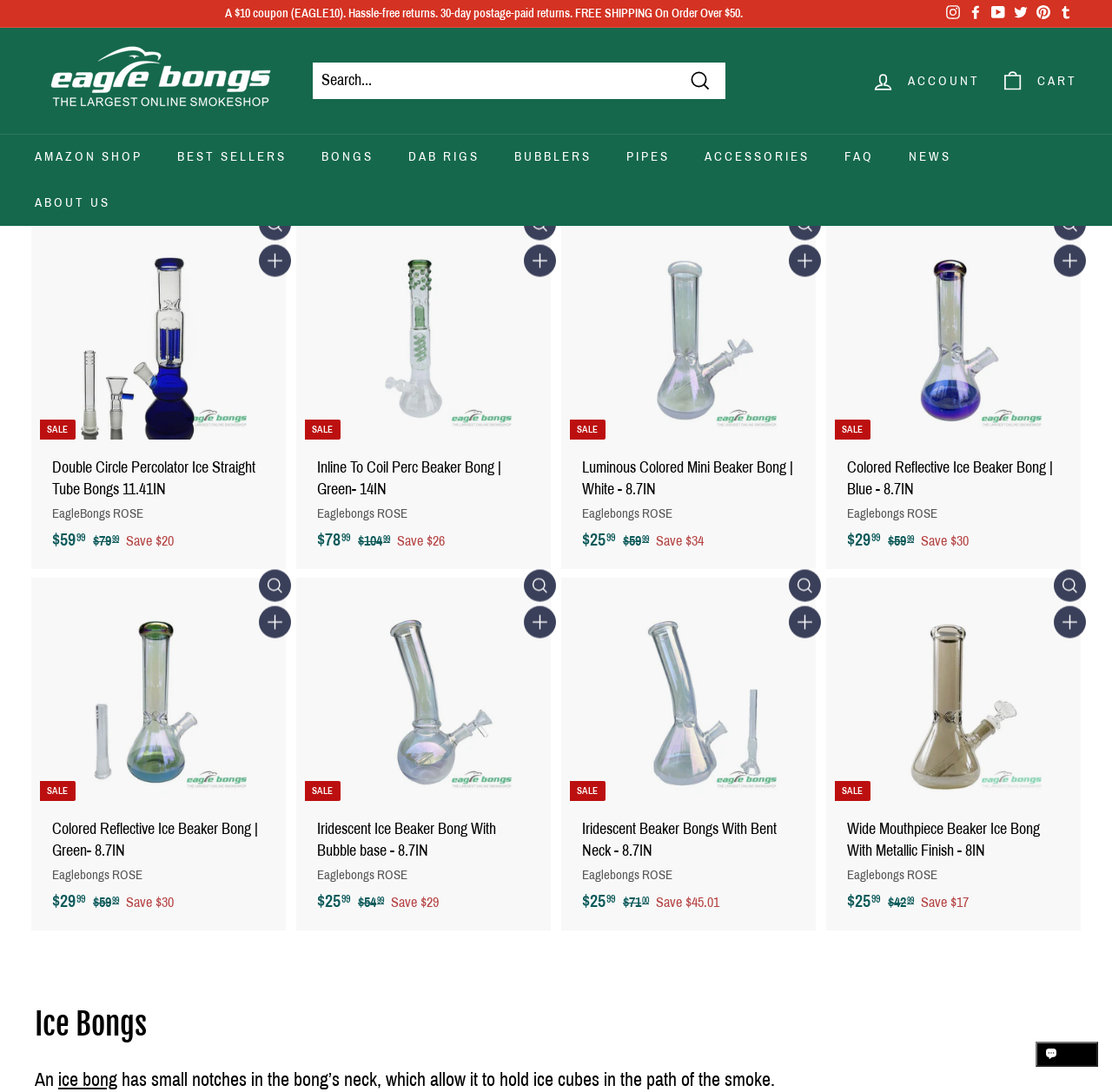Refer to the image and offer a detailed explanation in response to the question: How many products are shown on this page?

I found the number of products by looking at the text '8 products' located near the top of the webpage, which indicates the number of products displayed on this page.